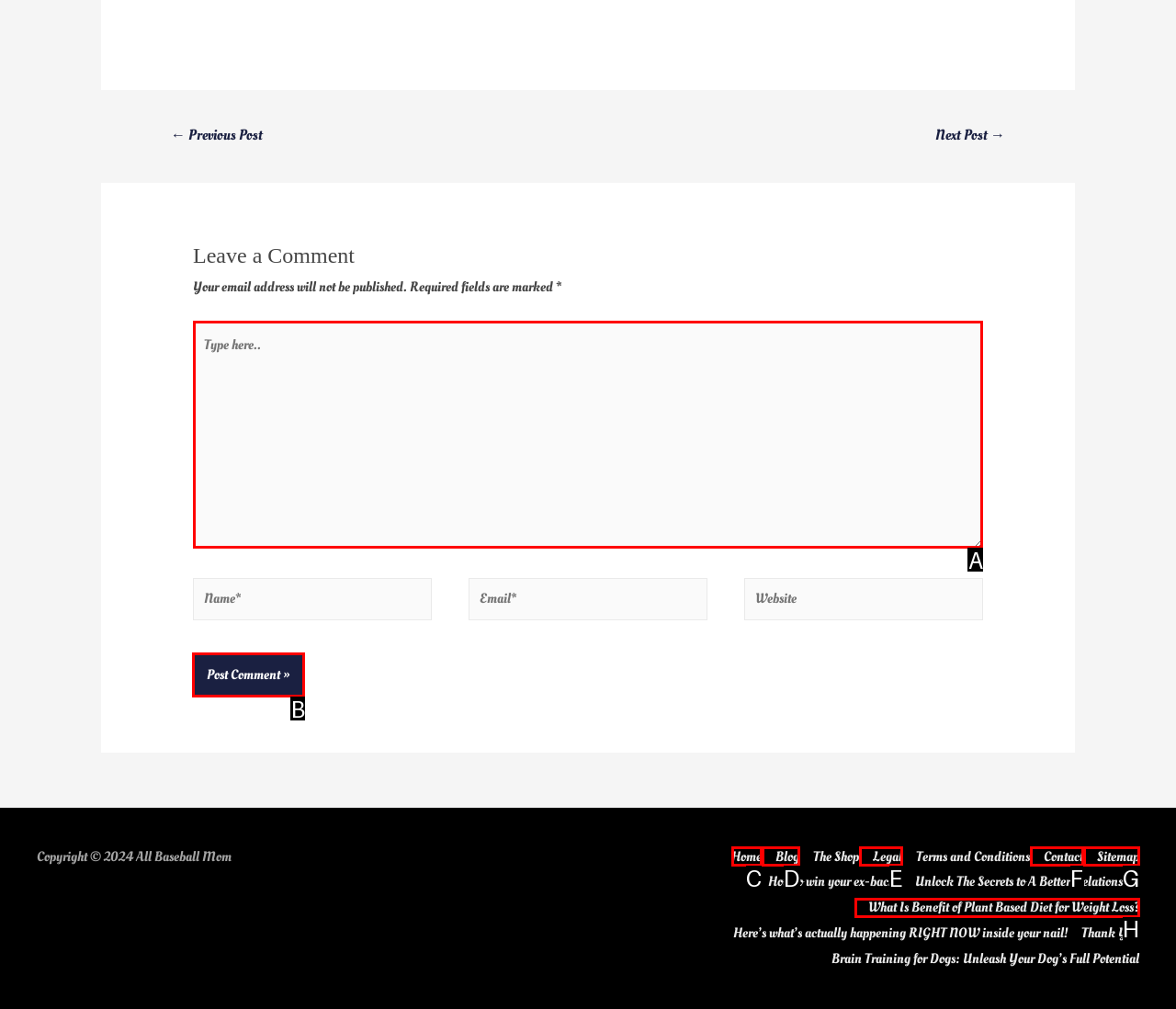Select the UI element that should be clicked to execute the following task: Post a comment
Provide the letter of the correct choice from the given options.

B